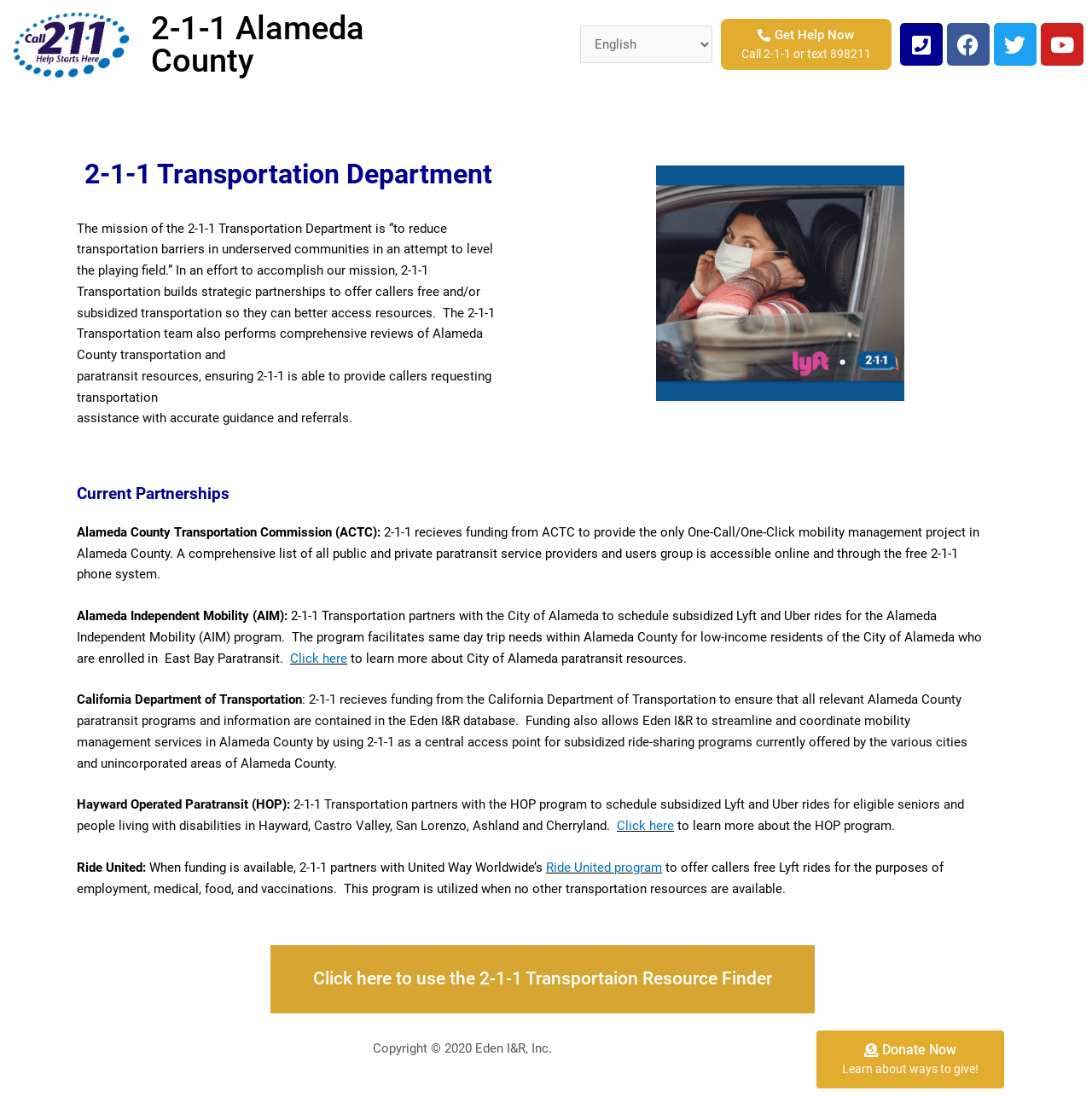Identify the bounding box coordinates for the element that needs to be clicked to fulfill this instruction: "Learn more about City of Alameda paratransit resources". Provide the coordinates in the format of four float numbers between 0 and 1: [left, top, right, bottom].

[0.266, 0.593, 0.318, 0.607]